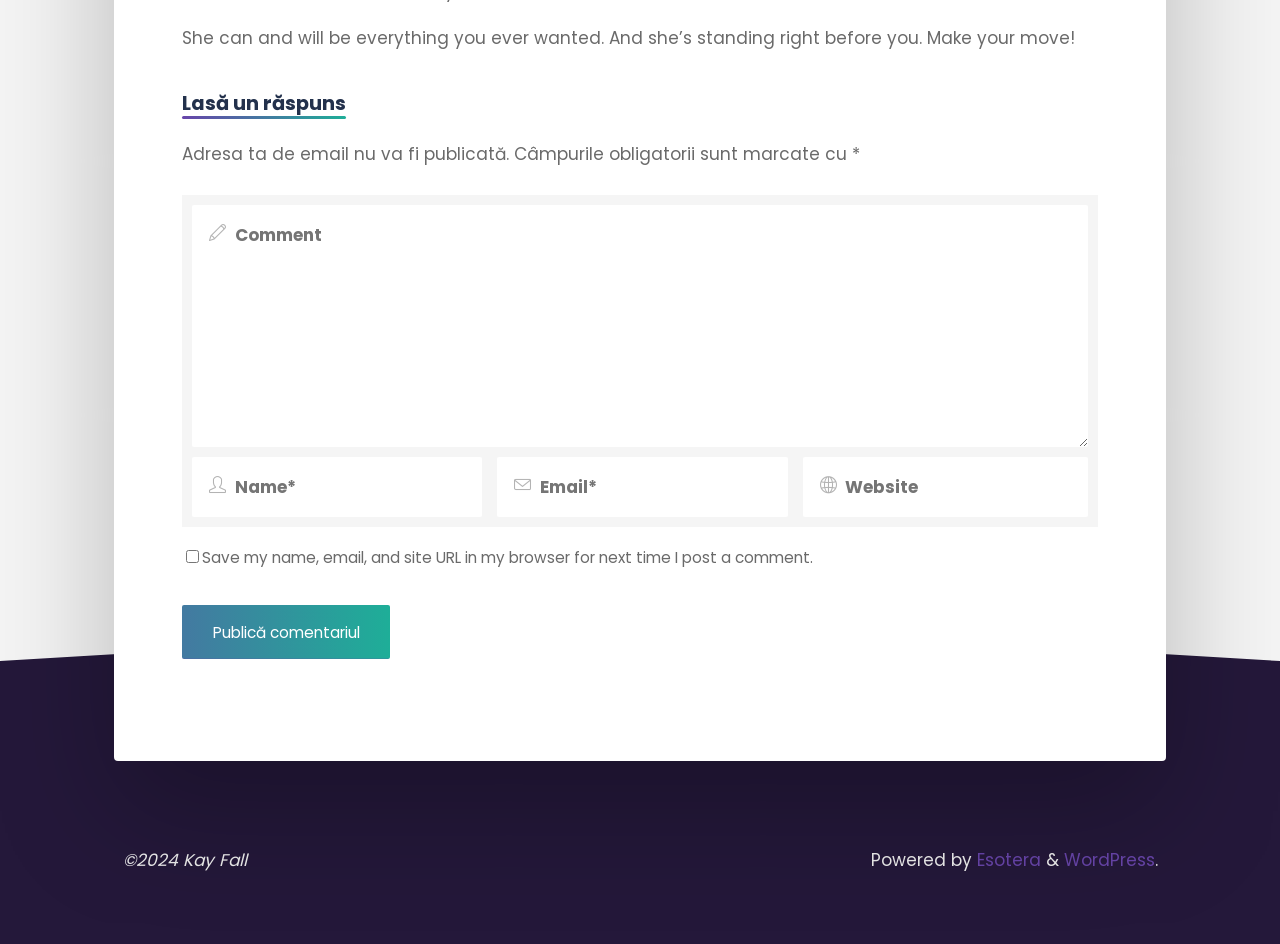What is the button 'Publică comentariul' for?
Carefully analyze the image and provide a detailed answer to the question.

The button 'Publică comentariul' is located below the text fields and checkbox, suggesting that it is the submission button for the comment form.